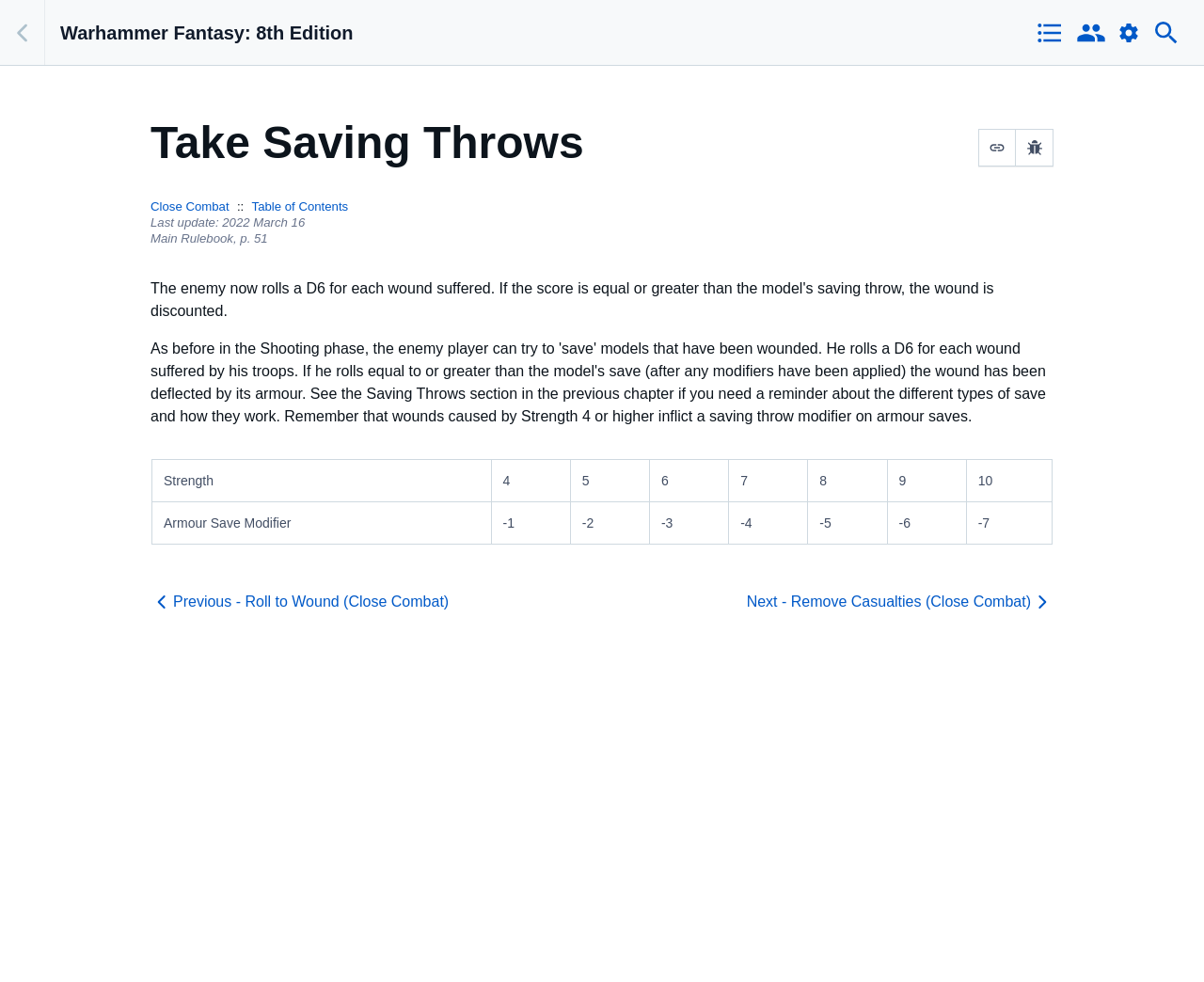Identify the main title of the webpage and generate its text content.

Warhammer Fantasy: 8th Edition